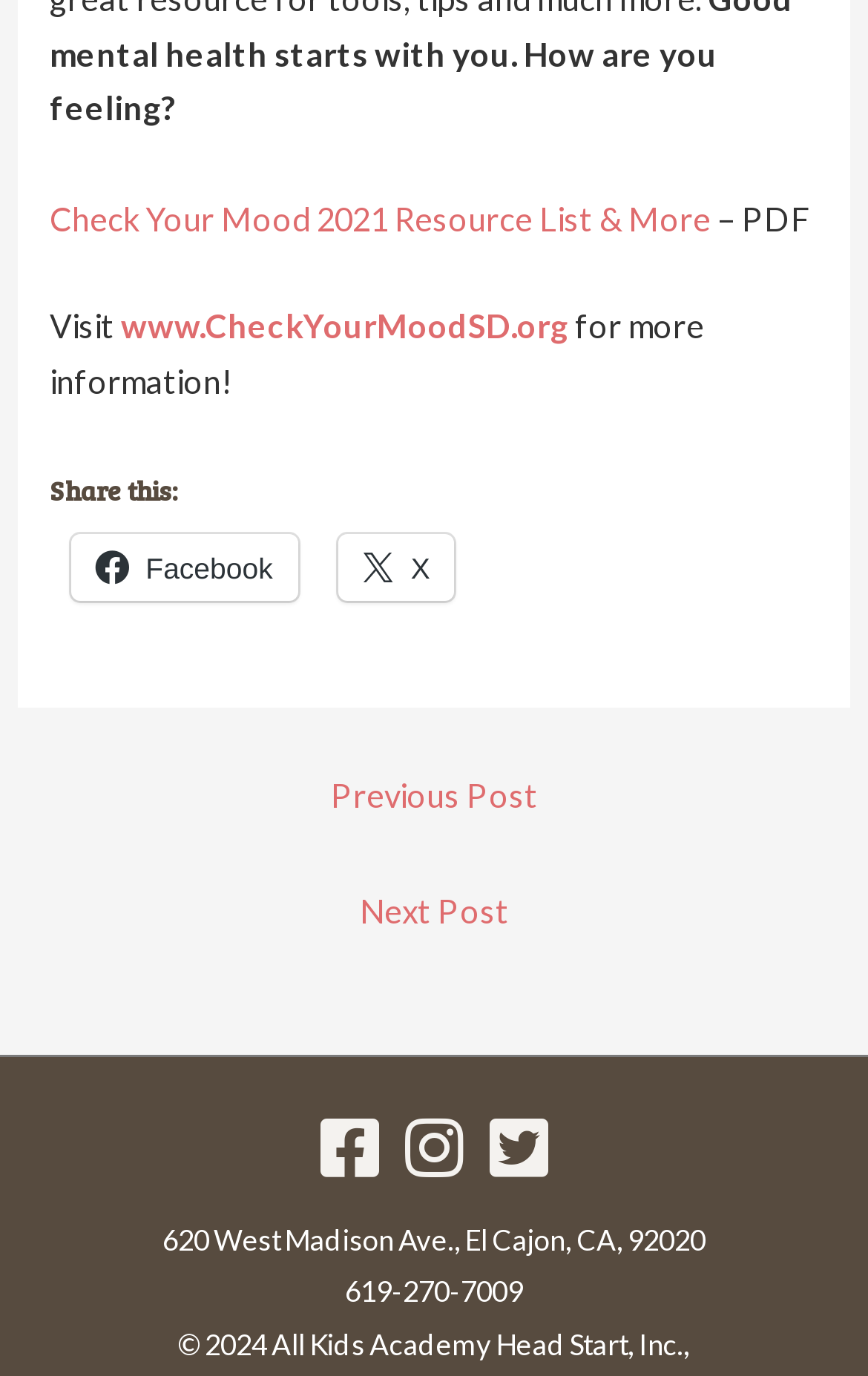Could you indicate the bounding box coordinates of the region to click in order to complete this instruction: "Go to previous post".

[0.044, 0.553, 0.956, 0.608]